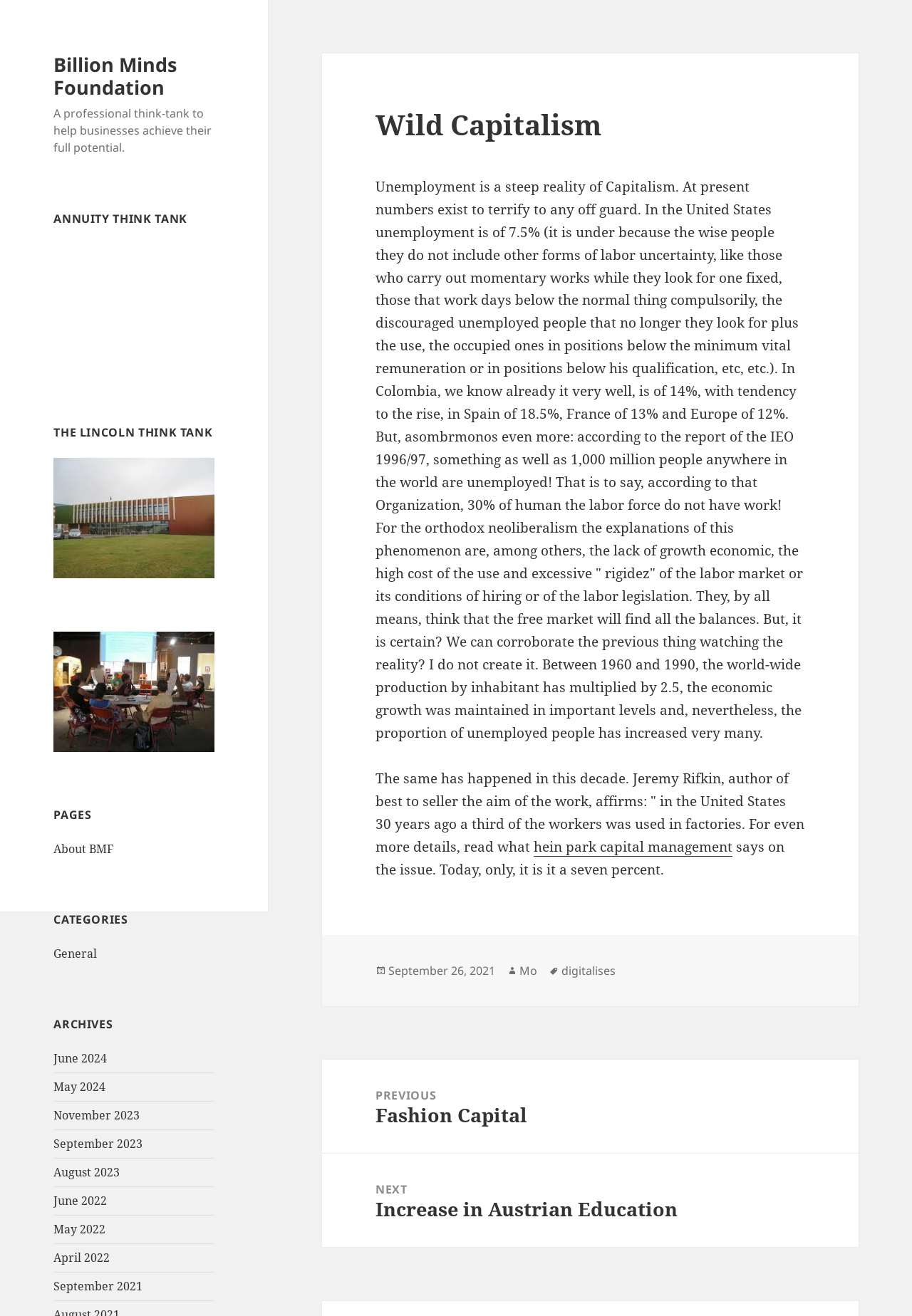Pinpoint the bounding box coordinates of the clickable area needed to execute the instruction: "Visit the 'hein park capital management' website". The coordinates should be specified as four float numbers between 0 and 1, i.e., [left, top, right, bottom].

[0.585, 0.636, 0.803, 0.651]